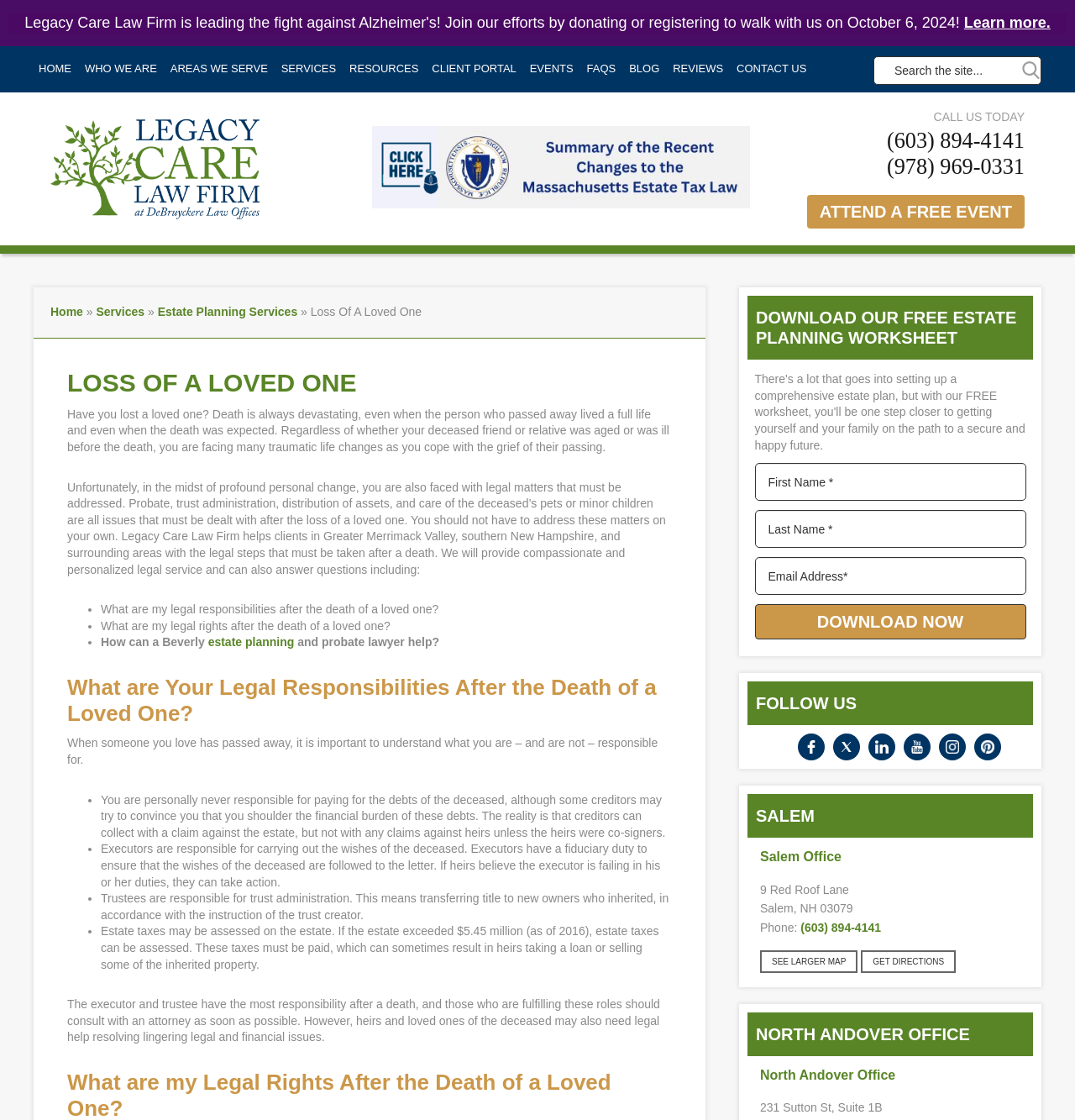Identify and provide the title of the webpage.

LOSS OF A LOVED ONE